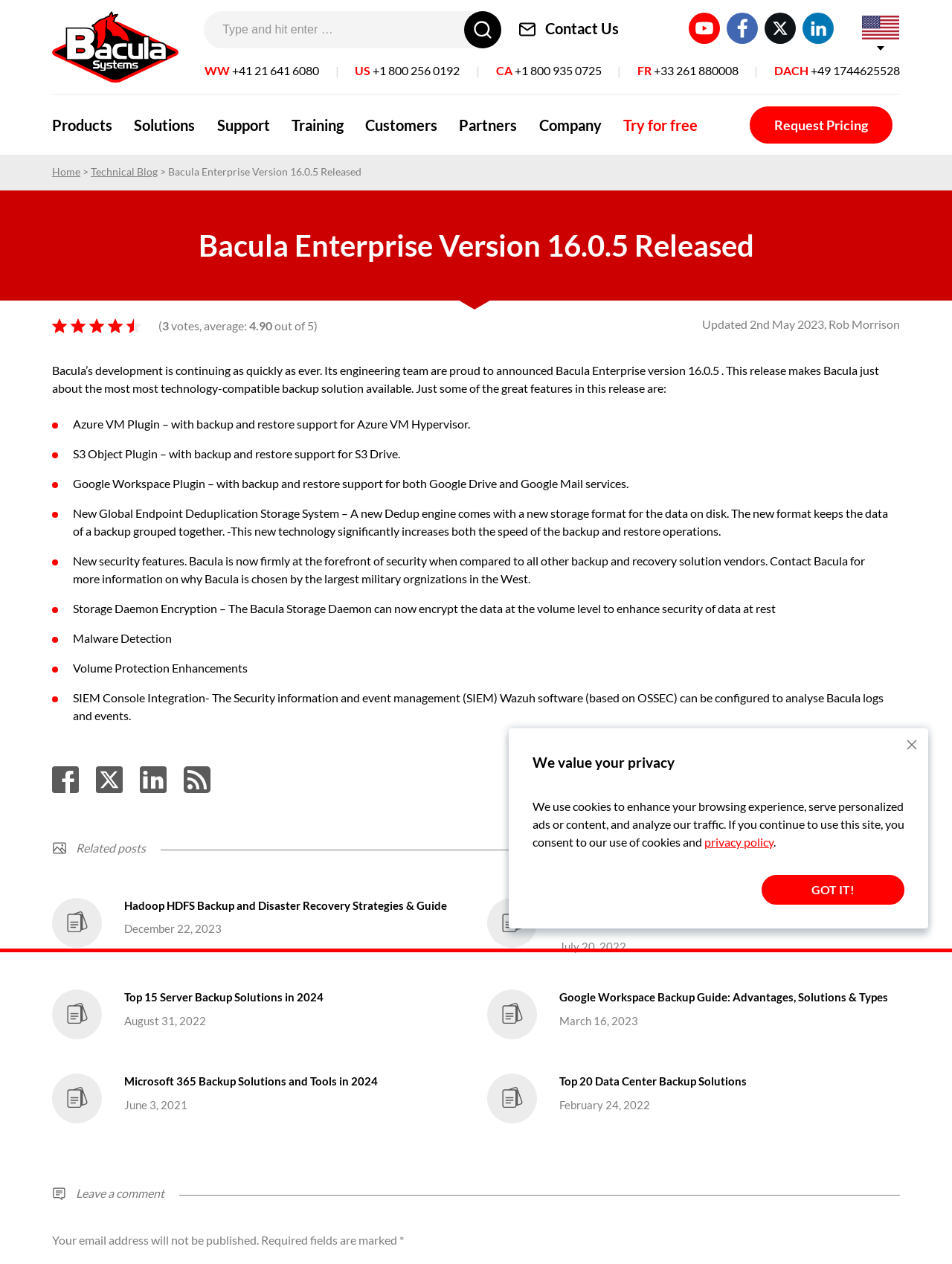Use a single word or phrase to answer the question: How many votes are there for Bacula?

3